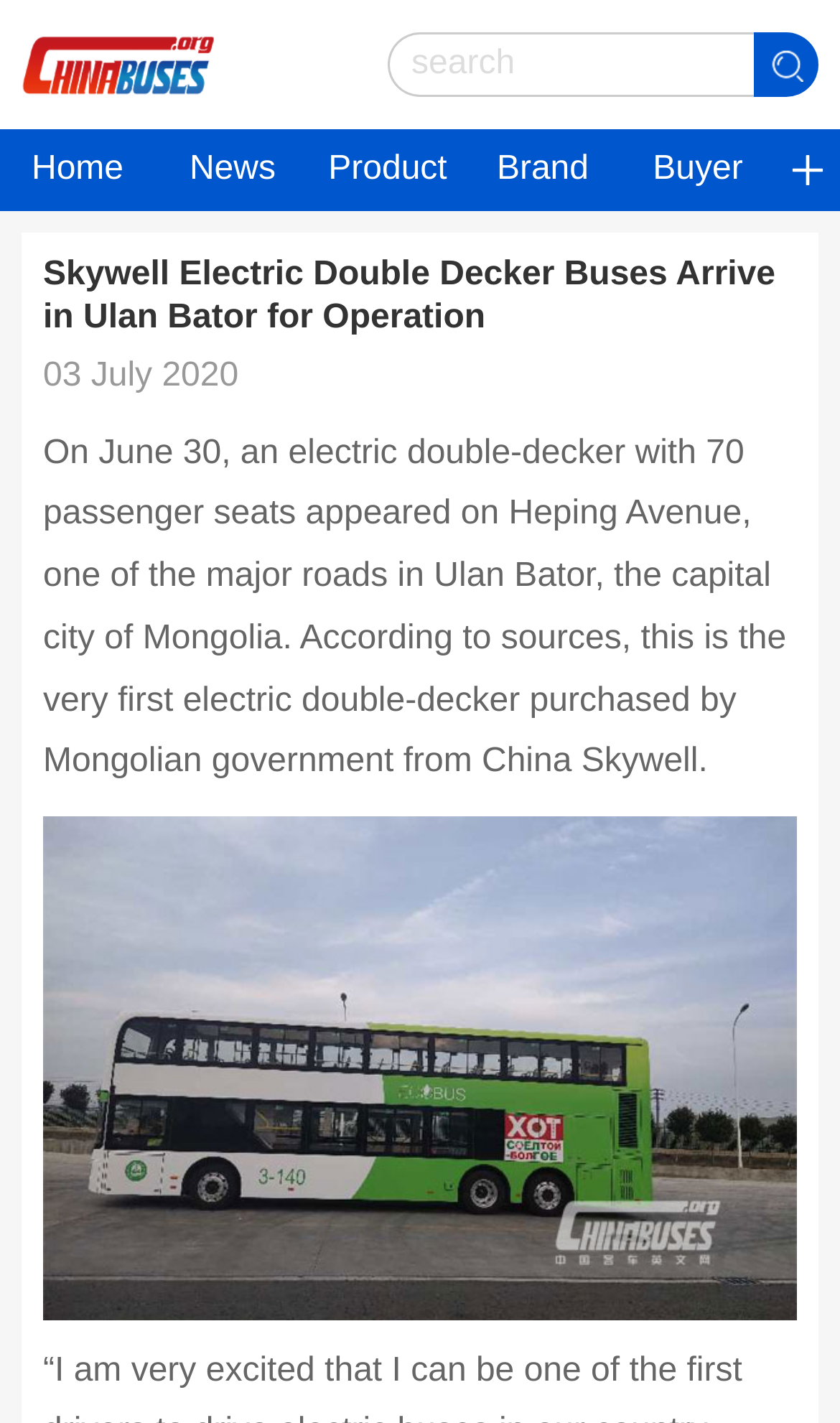What is the date when the electric double-decker appeared?
Please use the image to provide an in-depth answer to the question.

The answer can be found in the text description of the webpage, which states 'On June 30, an electric double-decker with 70 passenger seats appeared on Heping Avenue, one of the major roads in Ulan Bator, the capital city of Mongolia.'